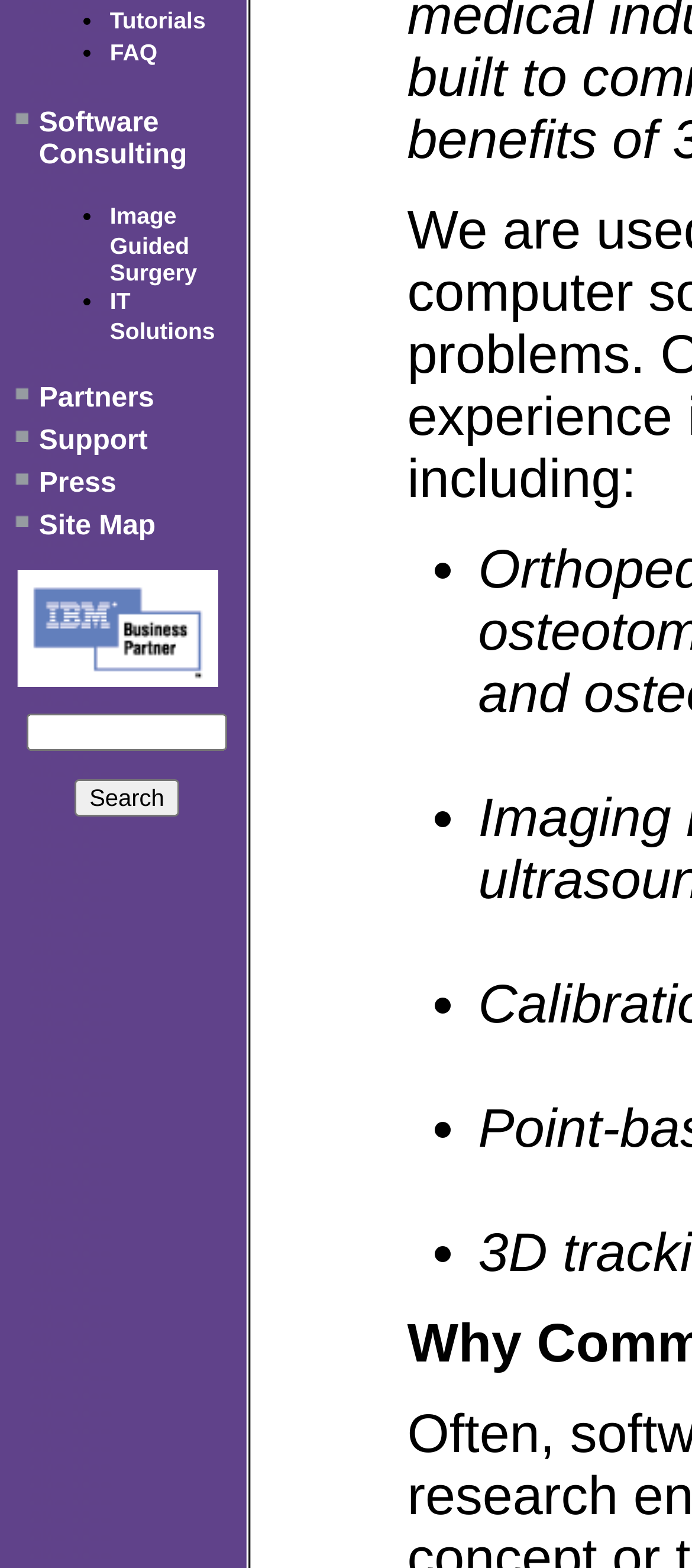Please locate the UI element described by "Software Consulting" and provide its bounding box coordinates.

[0.056, 0.069, 0.27, 0.109]